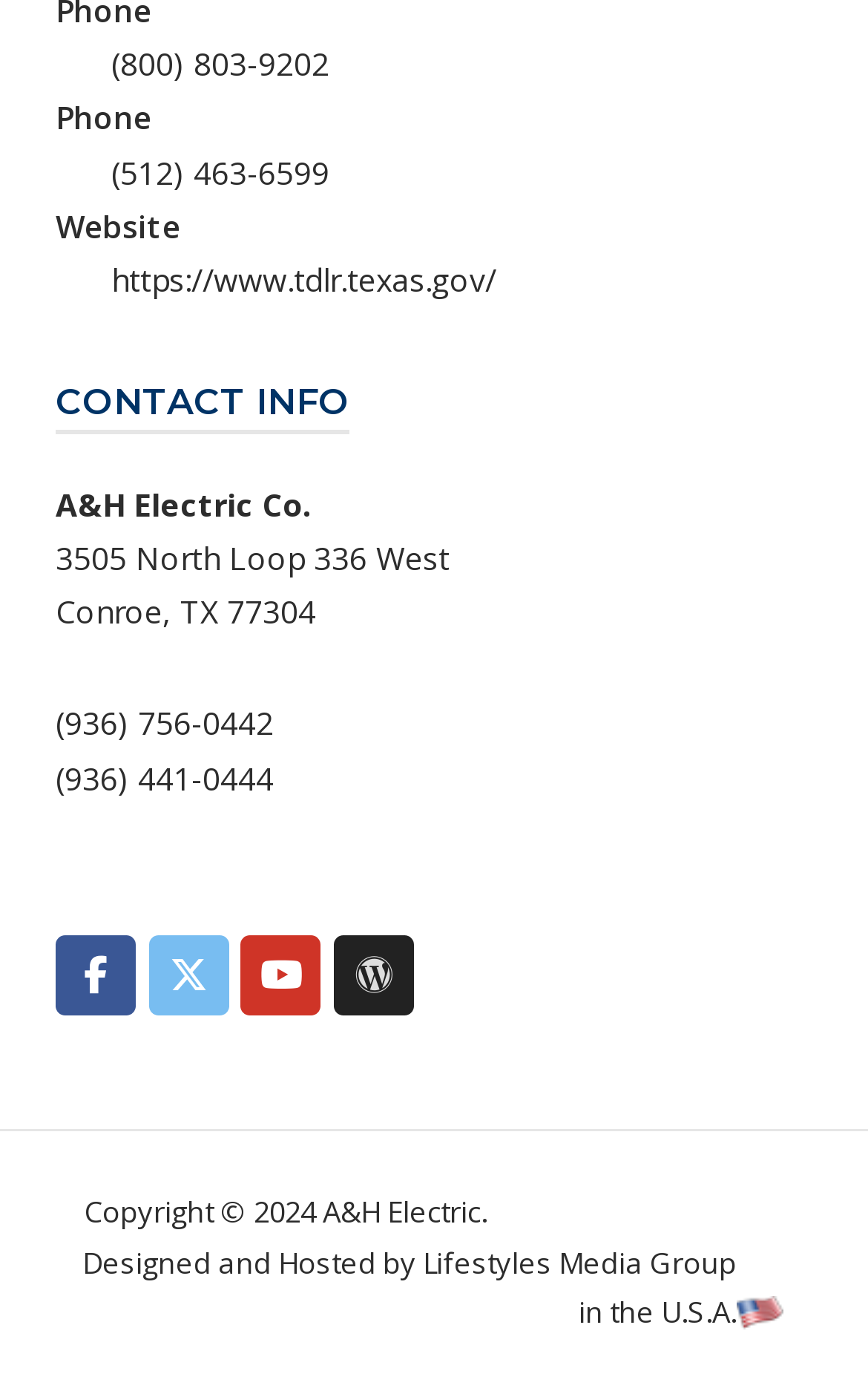Respond to the question below with a single word or phrase: Who designed and hosted the website of A&H Electric Co.?

Lifestyles Media Group